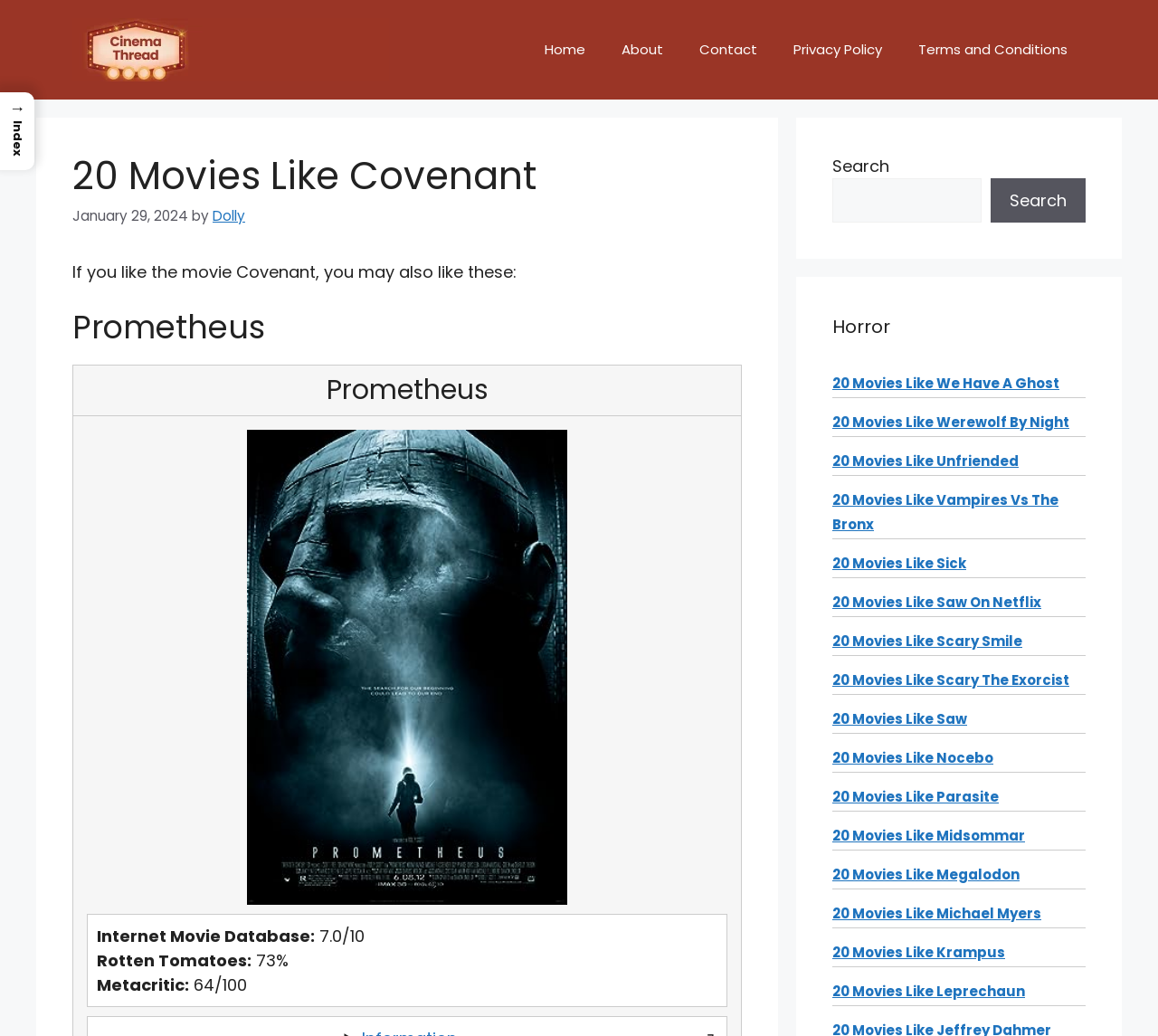Identify the bounding box for the UI element that is described as follows: "About EMERAM Capital Partners".

None